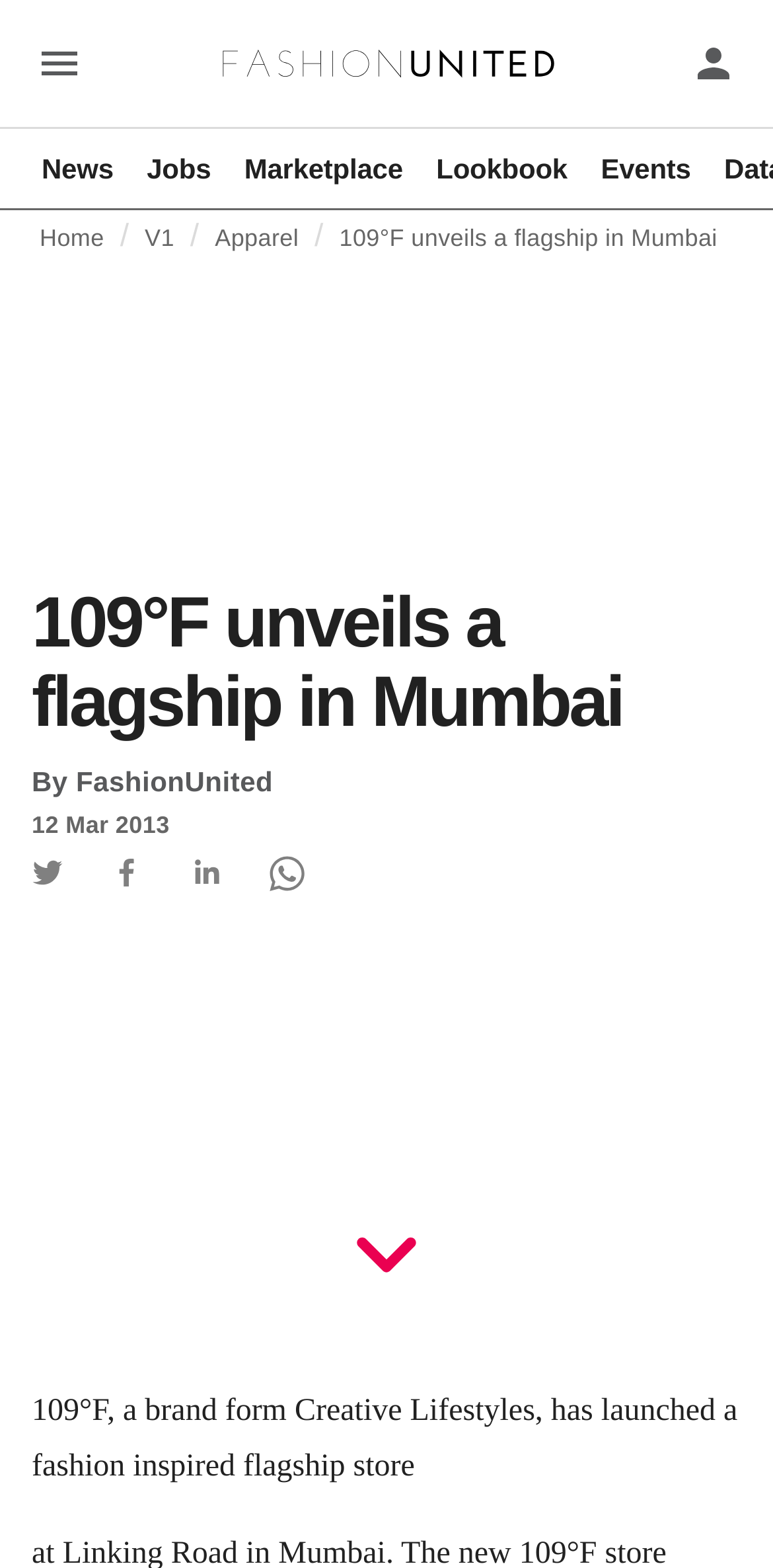How many social media buttons are there?
Please answer the question as detailed as possible based on the image.

There are four social media buttons: Twitter Button, Facebook Button, Linkedin Button, and Whatsapp Button, each with an image and a button element.